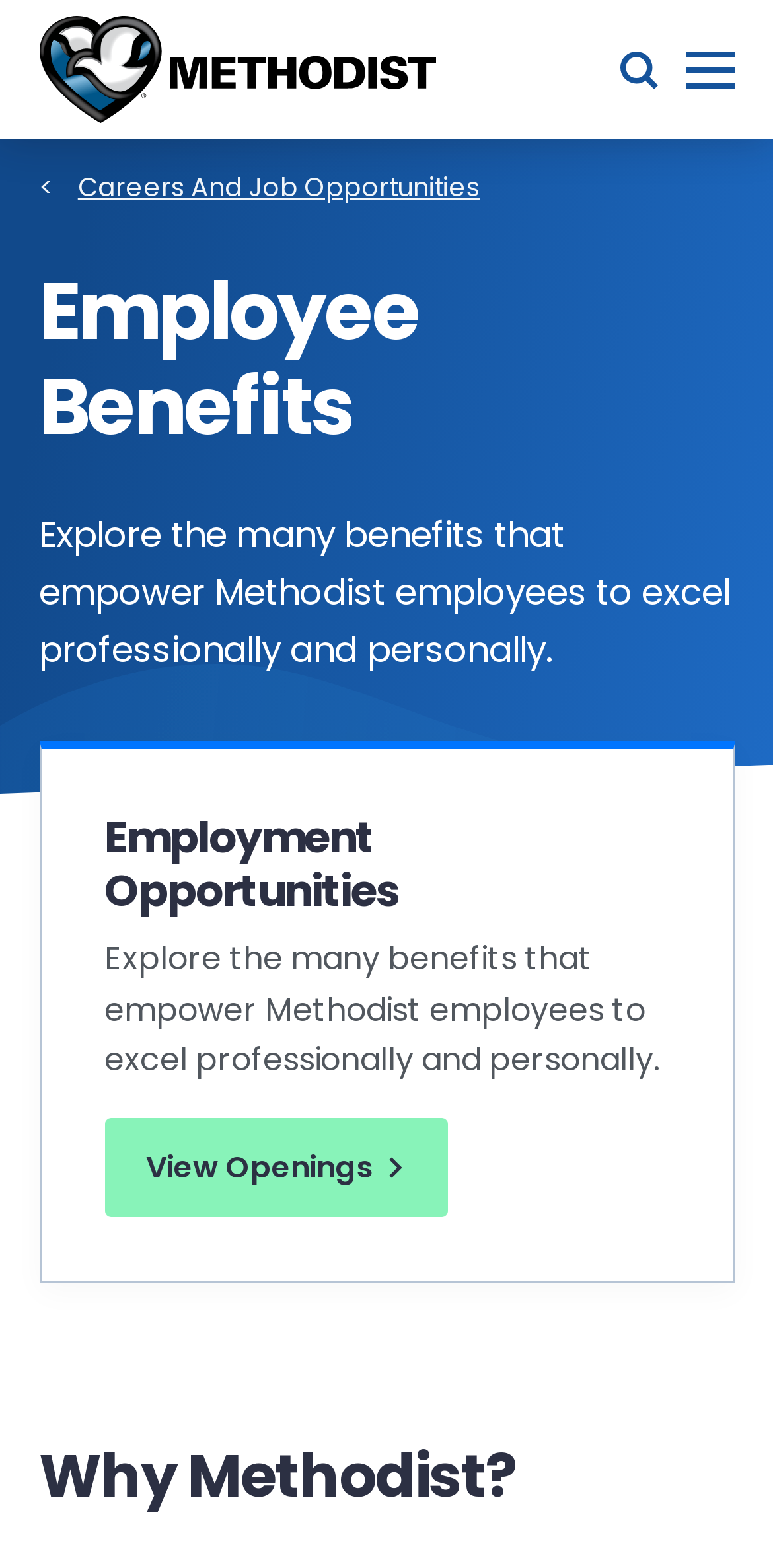What is the main topic of this webpage?
Refer to the image and answer the question using a single word or phrase.

Employee Benefits